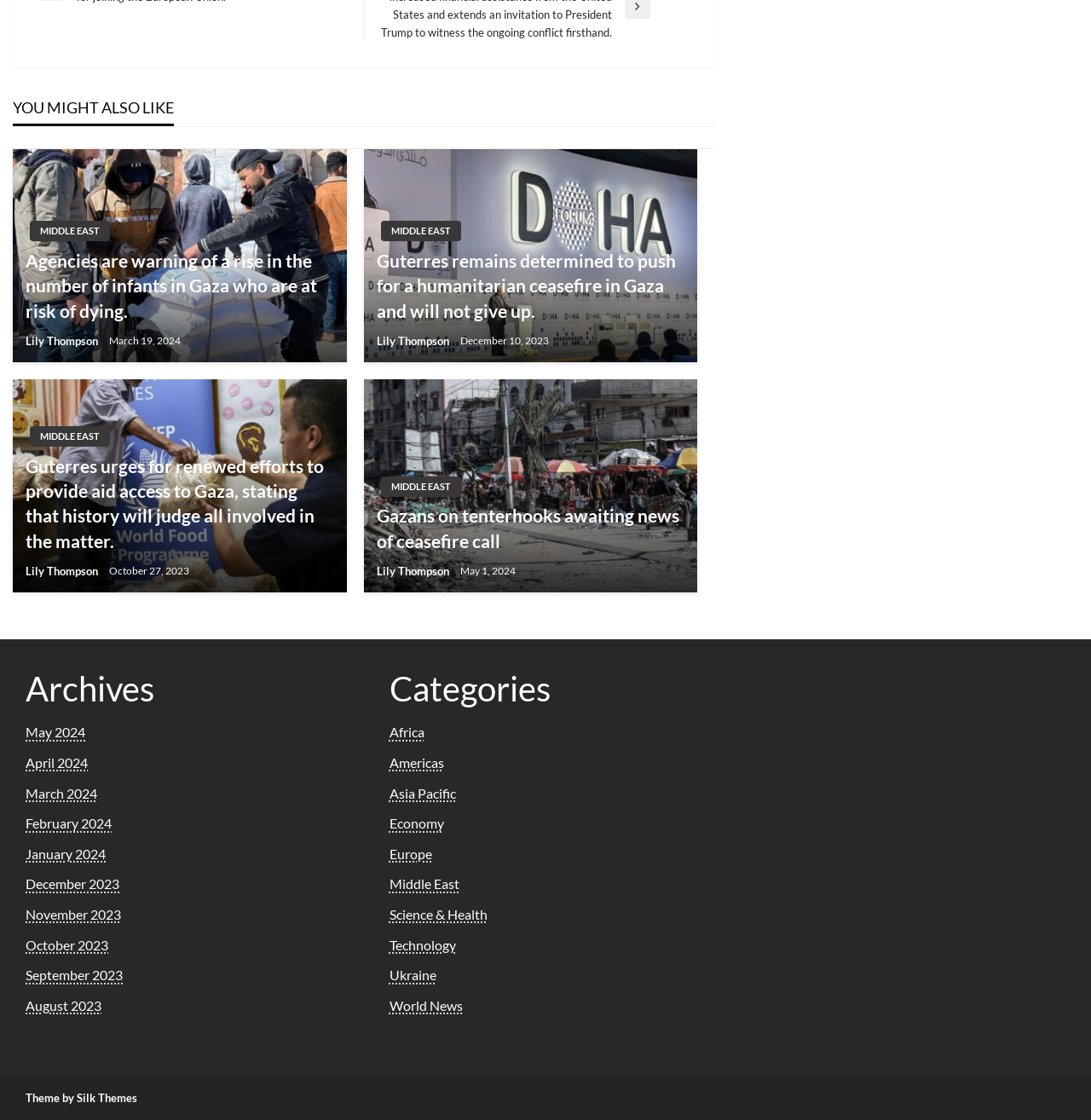Pinpoint the bounding box coordinates of the clickable element needed to complete the instruction: "Click on 'Agencies are warning of a rise in the number of infants in Gaza who are at risk of dying.'". The coordinates should be provided as four float numbers between 0 and 1: [left, top, right, bottom].

[0.012, 0.22, 0.318, 0.234]